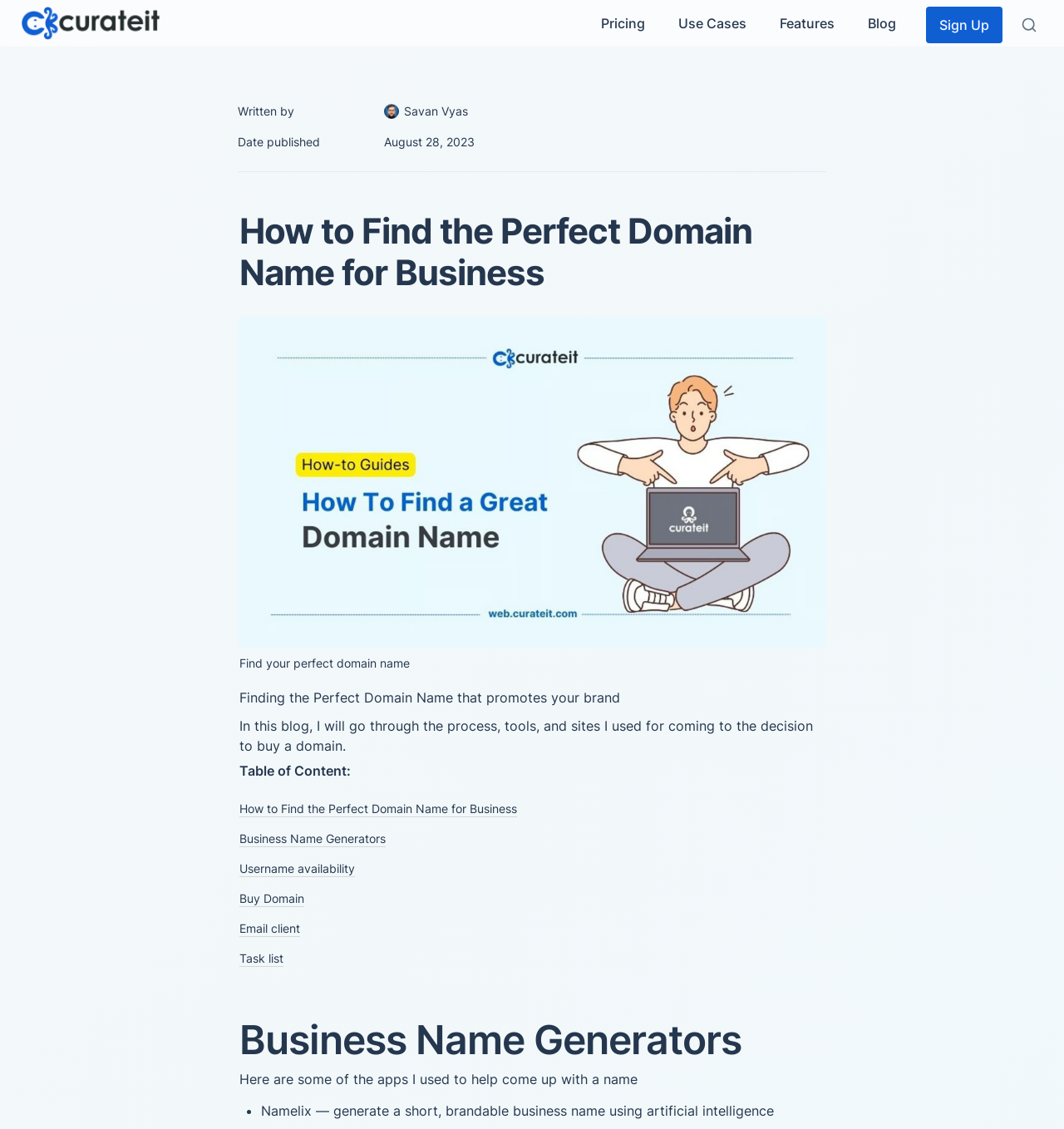How many links are in the table of content?
Kindly answer the question with as much detail as you can.

The table of content can be found below the heading 'How to Find the Perfect Domain Name for Business'. There are 6 links in the table of content, namely 'How to Find the Perfect Domain Name for Business', 'Business Name Generators', 'Username availability', 'Buy Domain', 'Email client', and 'Task list'.